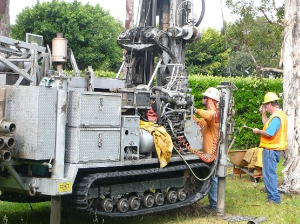What is the worker on the ground wearing?
Look at the image and answer with only one word or phrase.

Hard hat and orange vest